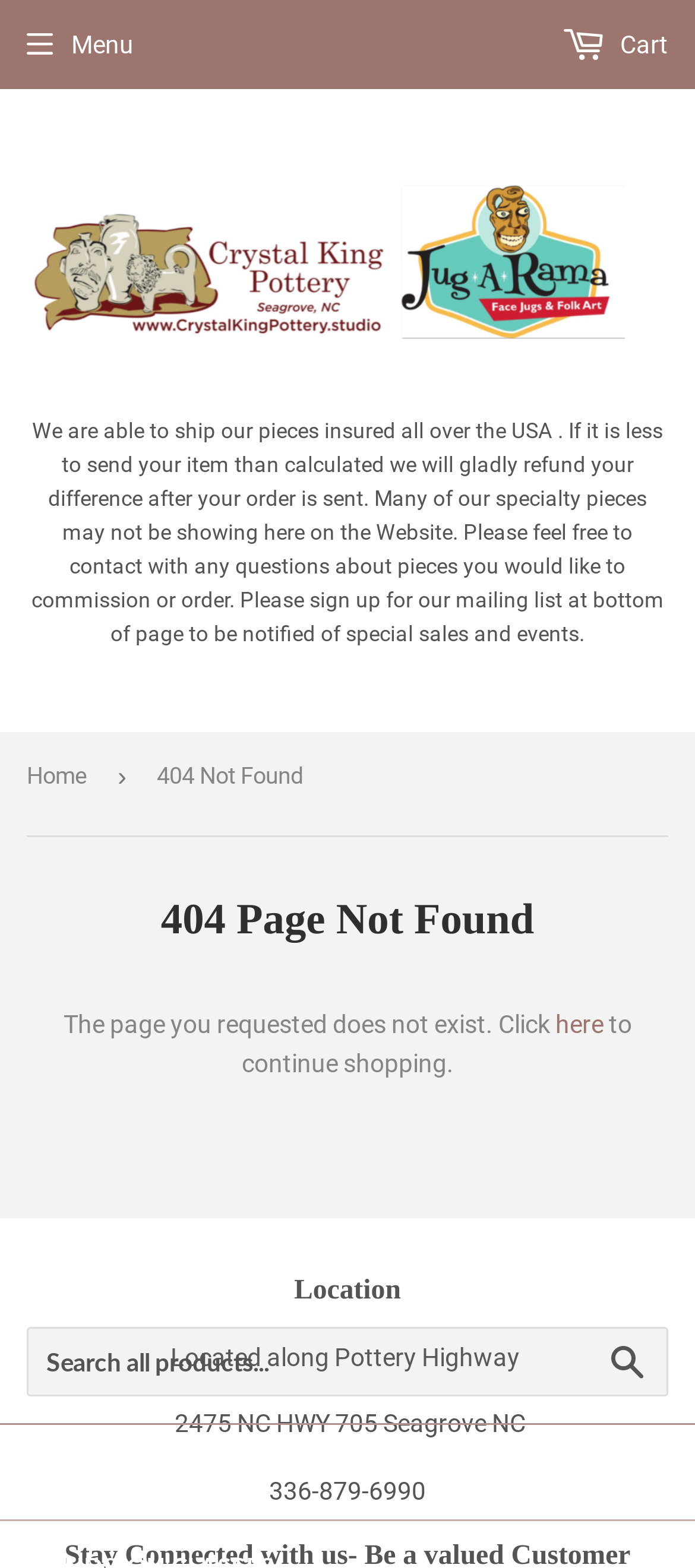Your task is to extract the text of the main heading from the webpage.

404 Page Not Found